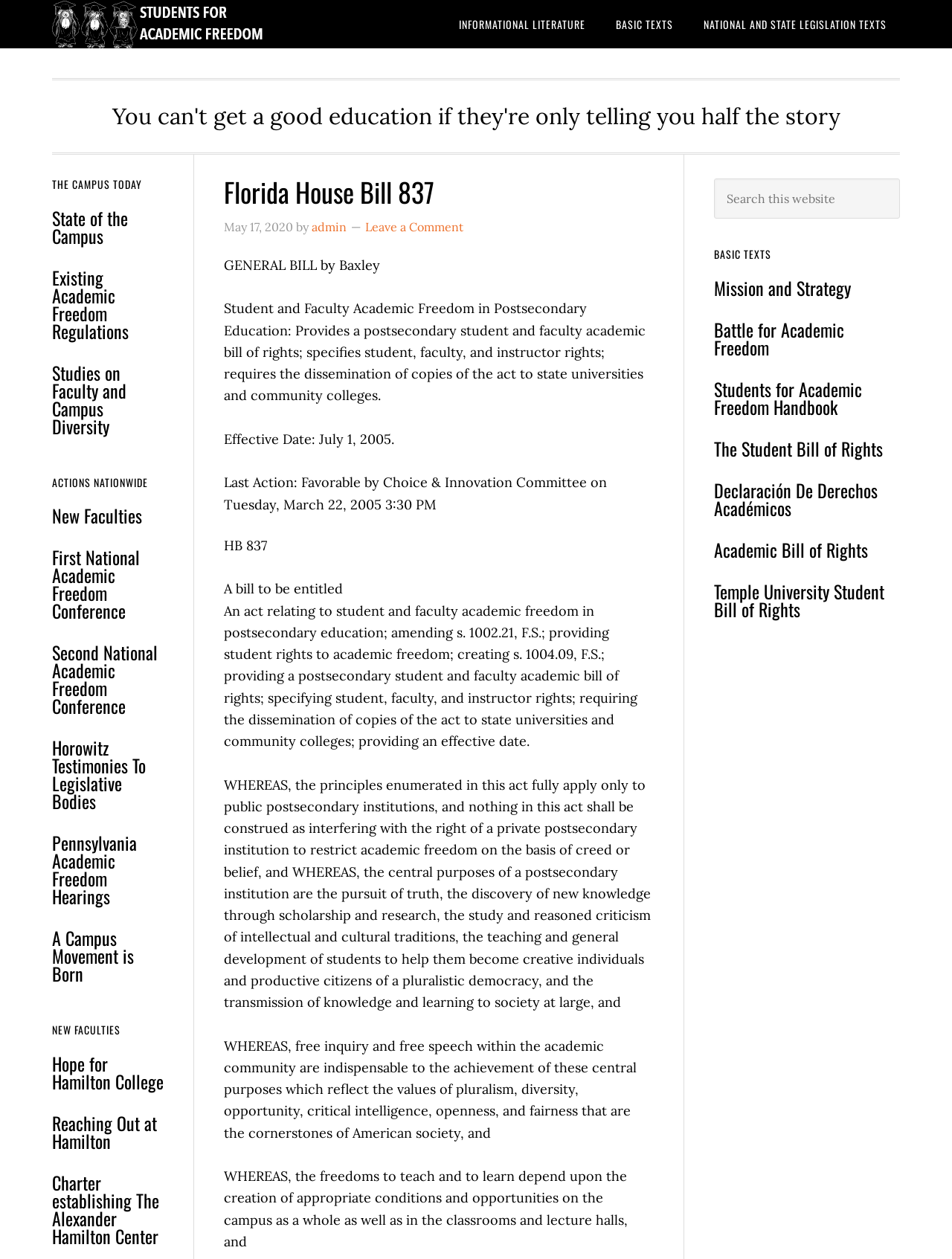Identify the bounding box coordinates for the UI element that matches this description: "Hope for Hamilton College".

[0.055, 0.834, 0.172, 0.87]